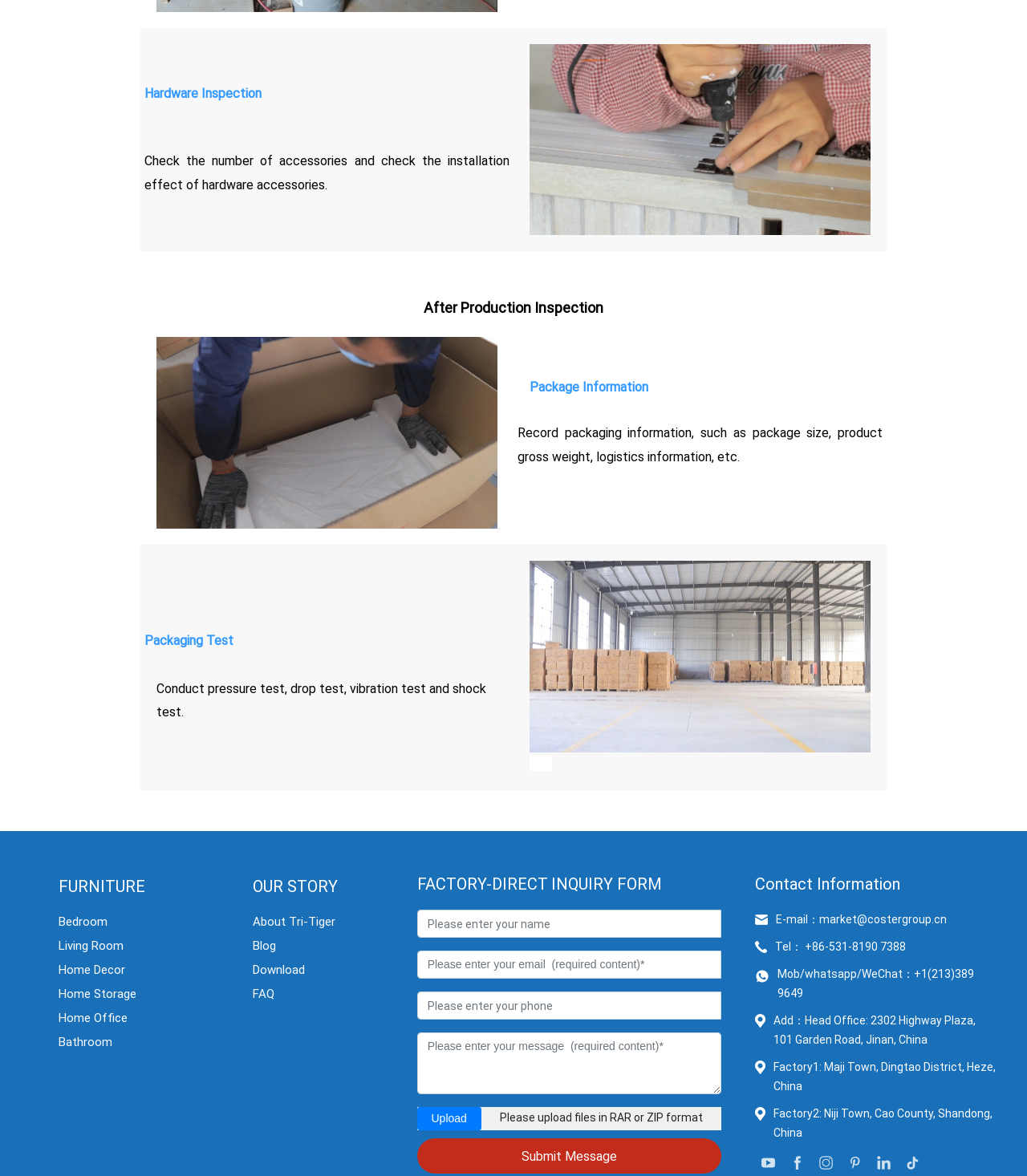From the details in the image, provide a thorough response to the question: What is the first step in hardware inspection?

Based on the webpage, the first step in hardware inspection is to 'Check the number of accessories and check the installation effect of hardware accessories.' This is indicated by the StaticText element with the text 'Check the number of accessories and check the installation effect of hardware accessories.' which is located below the 'Hardware Inspection' heading.